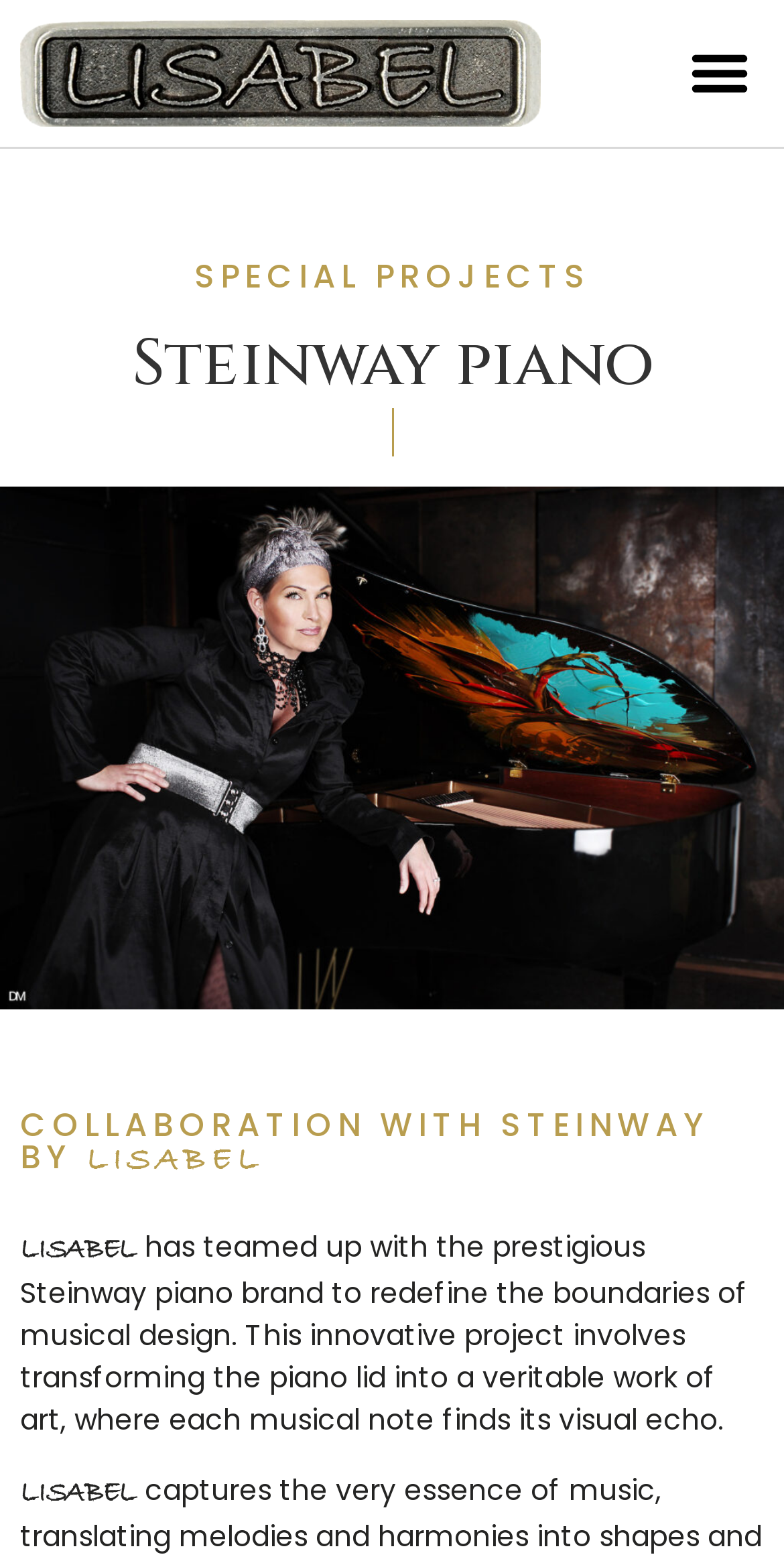Give a concise answer of one word or phrase to the question: 
What is the visual representation of musical notes?

Work of art